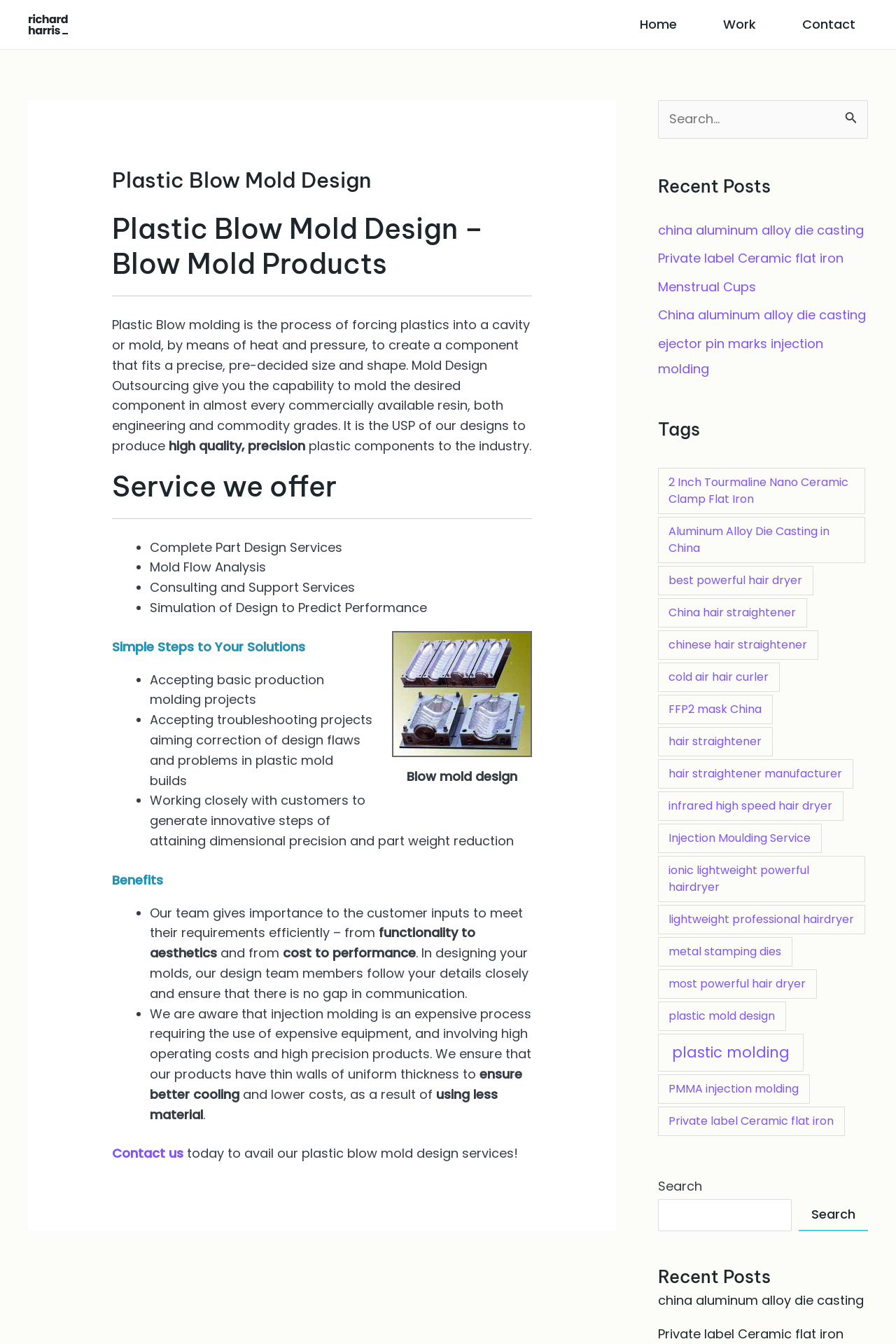Provide a brief response to the question using a single word or phrase: 
How many recent posts are listed?

5